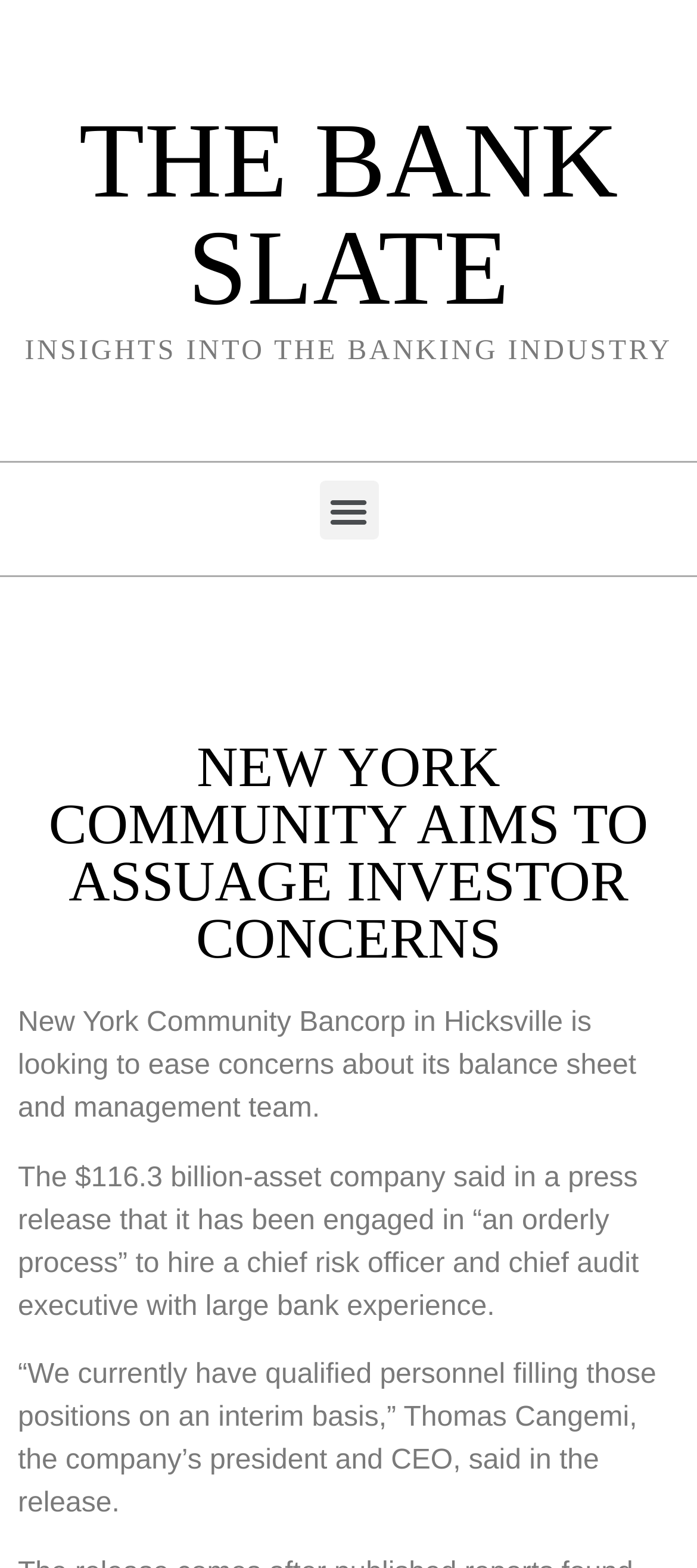What is the current status of the chief risk officer and chief audit executive positions?
By examining the image, provide a one-word or phrase answer.

Interim basis